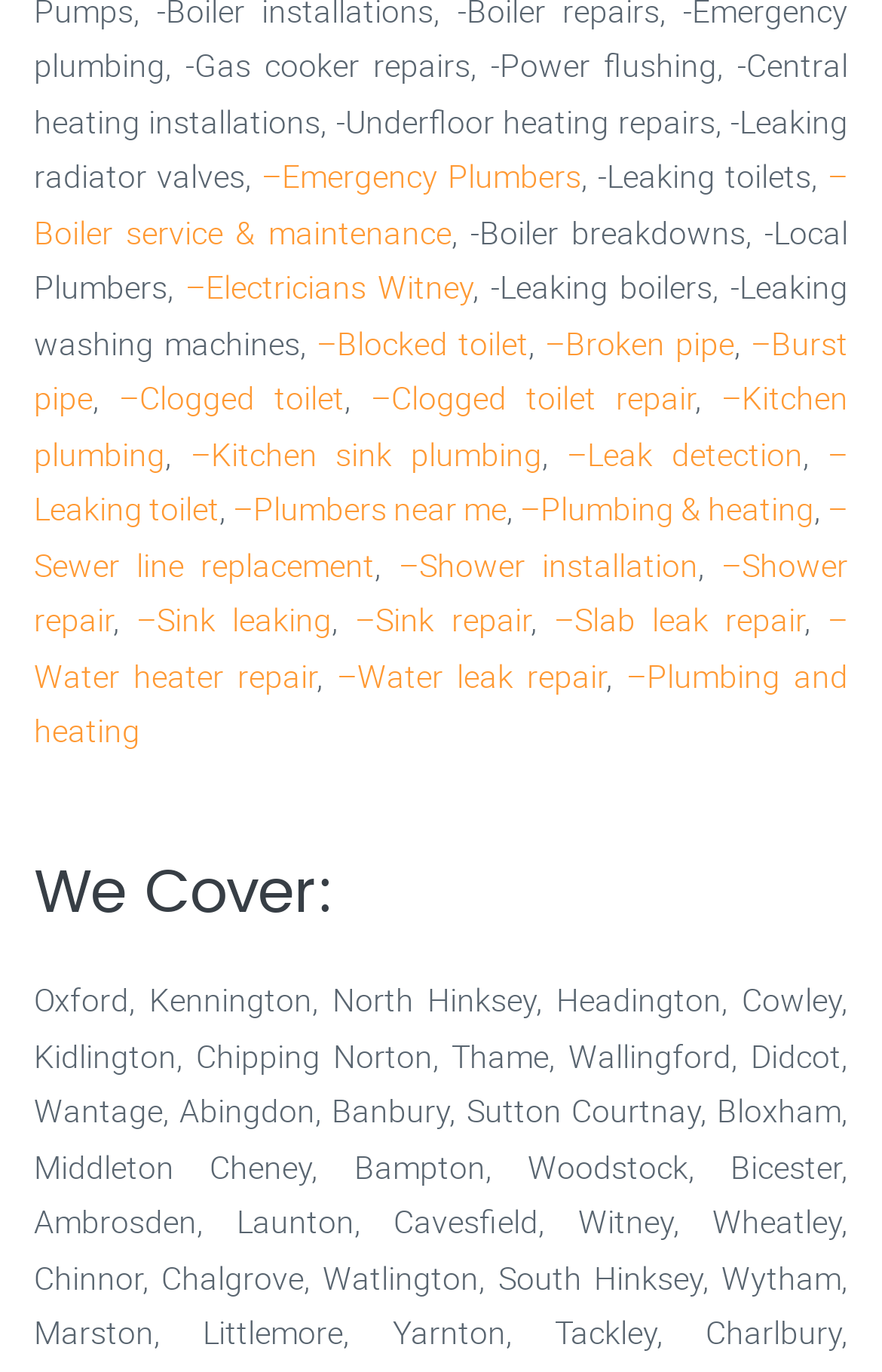Identify the bounding box coordinates of the region that should be clicked to execute the following instruction: "Visit Boiler service & maintenance".

[0.038, 0.112, 0.962, 0.184]